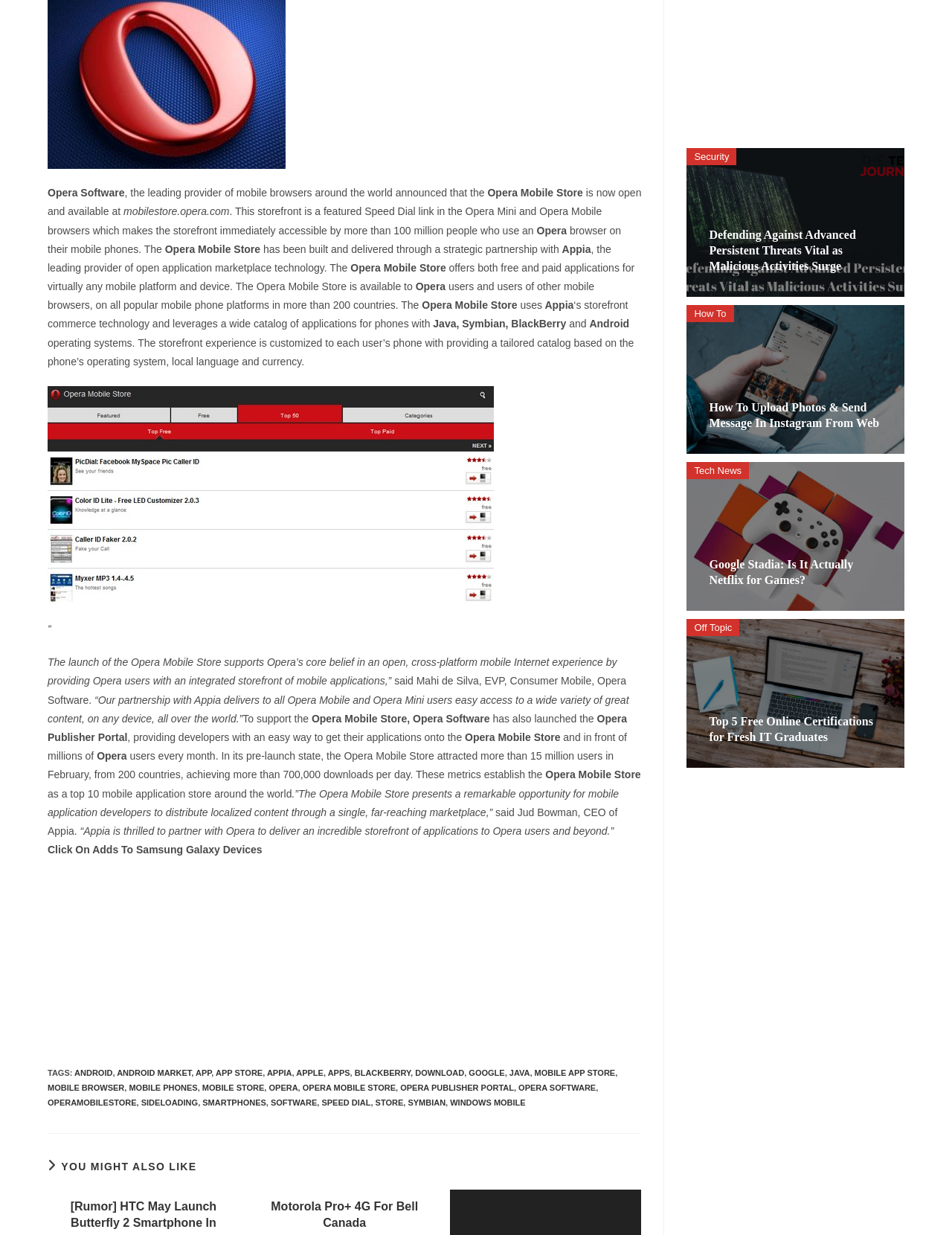Extract the bounding box coordinates for the HTML element that matches this description: "Symbian". The coordinates should be four float numbers between 0 and 1, i.e., [left, top, right, bottom].

[0.428, 0.889, 0.468, 0.896]